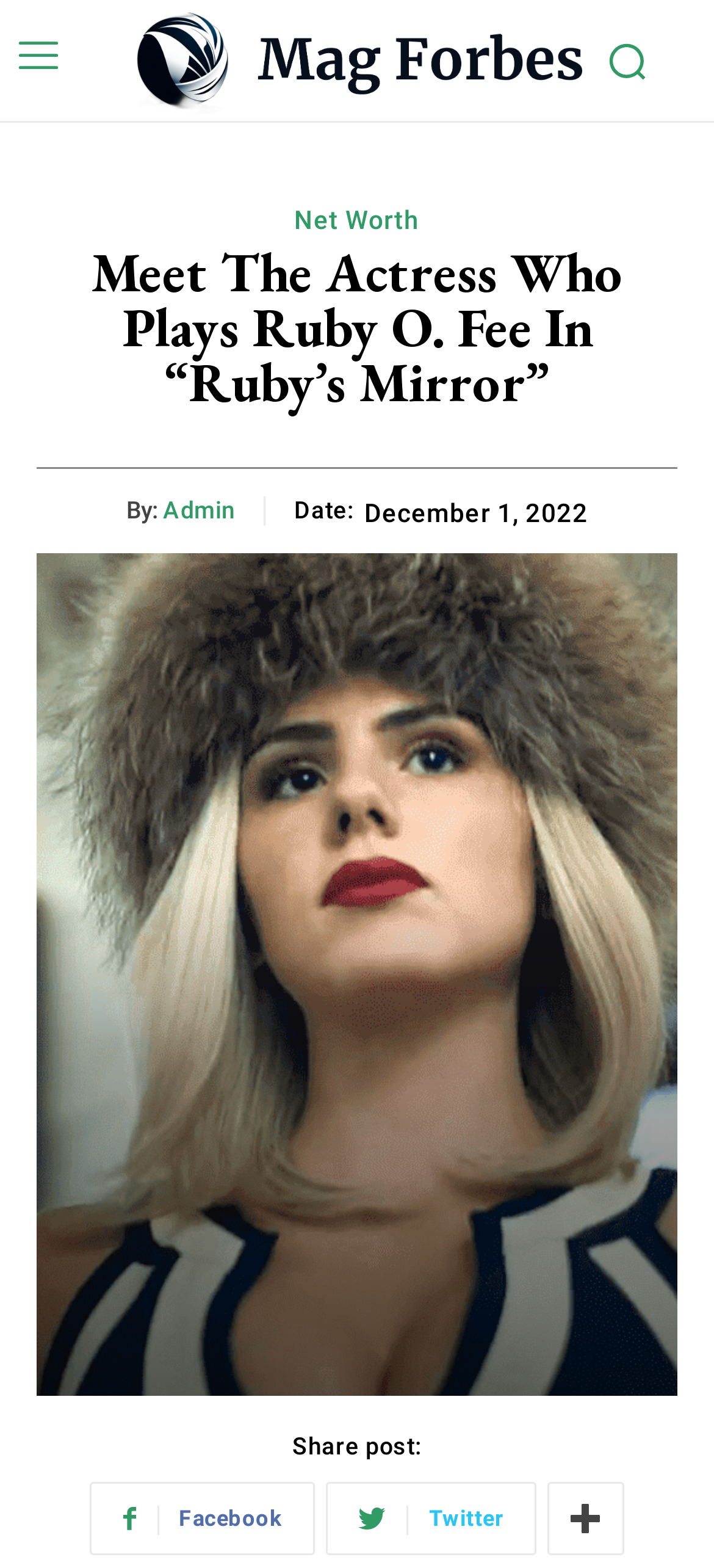Respond to the following query with just one word or a short phrase: 
What is the name of the movie mentioned in the article?

Ruby's Mirror